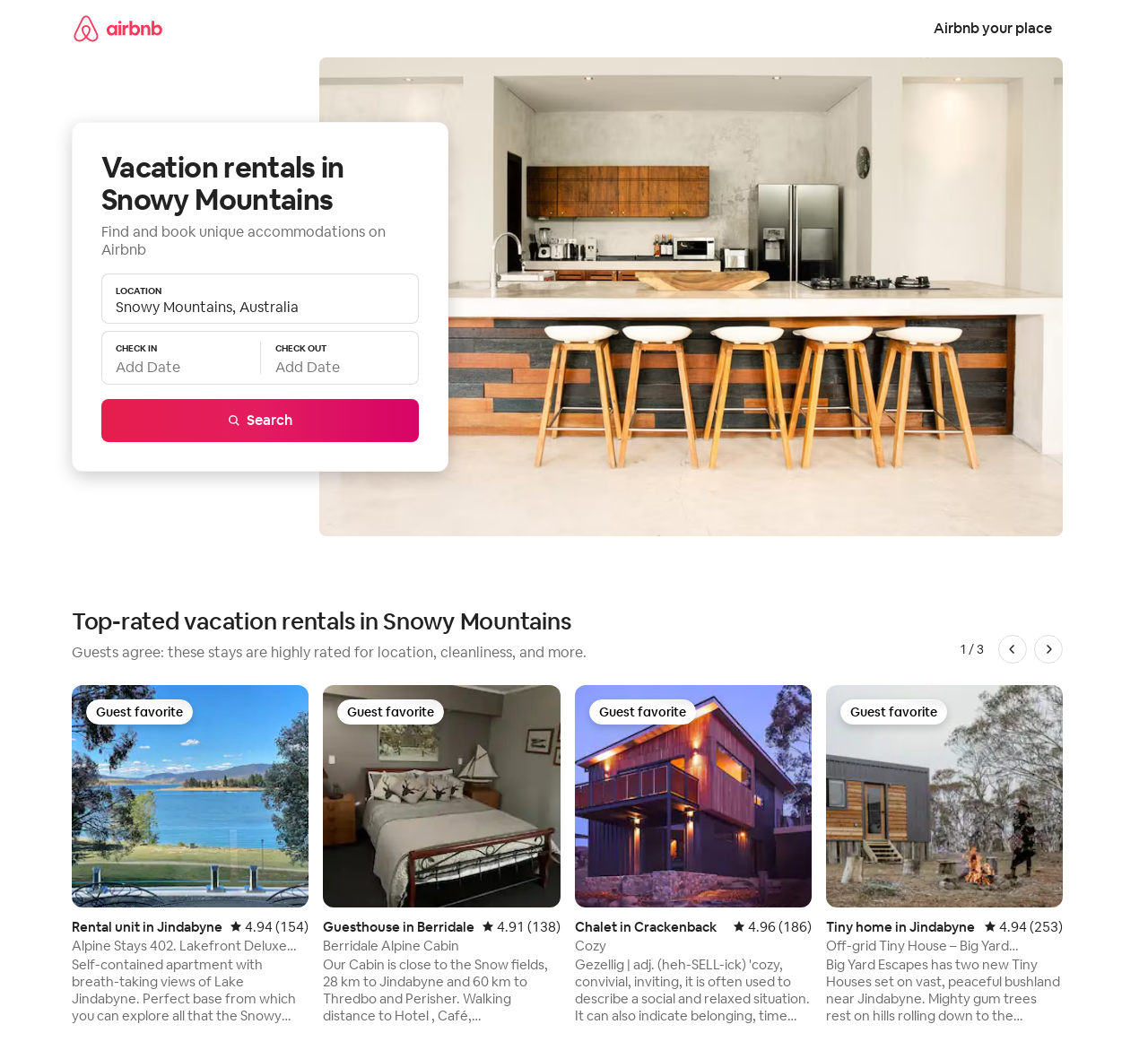What is the location of the 'Berridale Alpine Cabin' rental?
Answer the question with as much detail as you can, using the image as a reference.

The location of the 'Berridale Alpine Cabin' rental can be found in the heading element with the text 'Guesthouse in Berridale'.